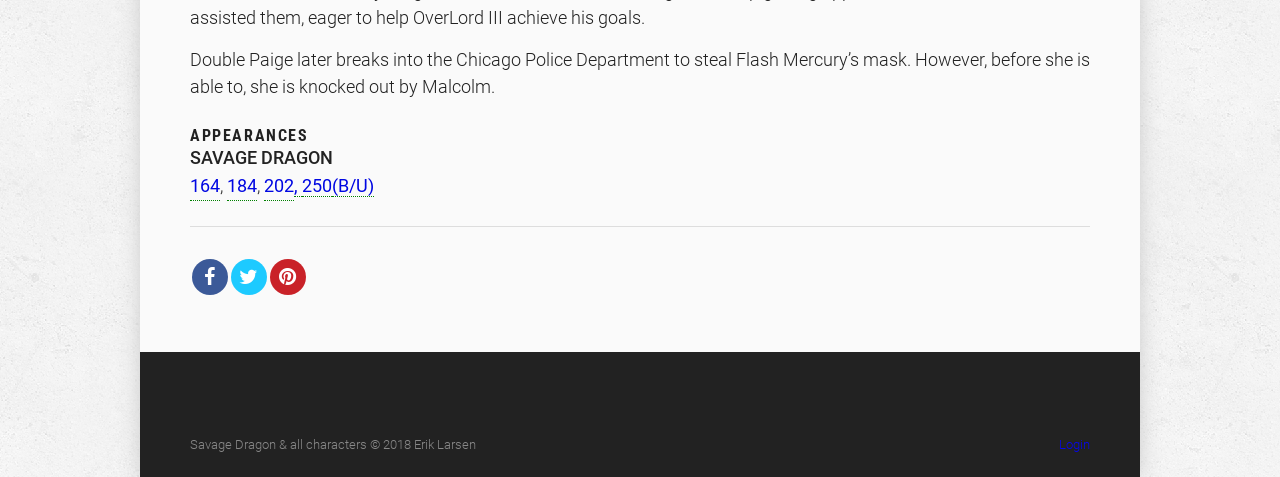Provide a brief response in the form of a single word or phrase:
What is the action of Double Paige in the story?

Breaks into the Chicago Police Department